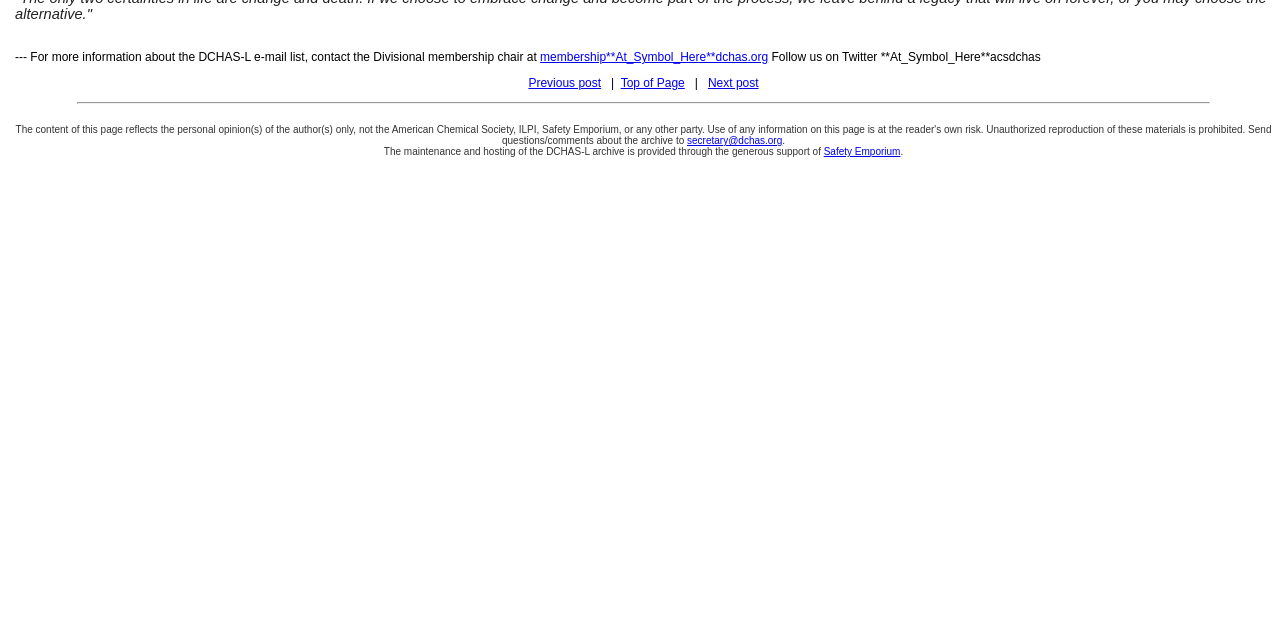Predict the bounding box of the UI element that fits this description: "Precious1979".

None